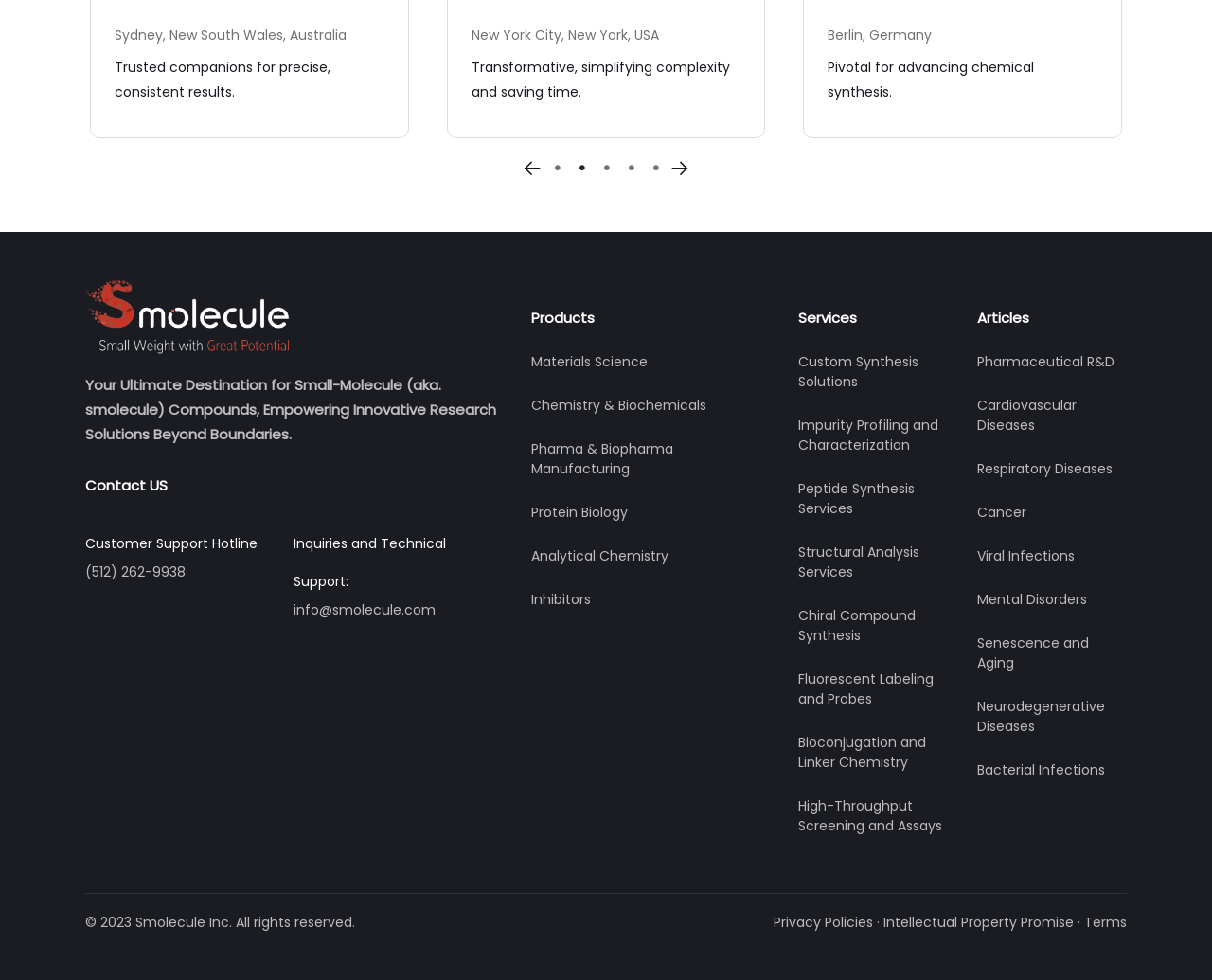Determine the bounding box coordinates for the clickable element required to fulfill the instruction: "Read about Pharmaceutical R&D". Provide the coordinates as four float numbers between 0 and 1, i.e., [left, top, right, bottom].

[0.806, 0.36, 0.919, 0.379]